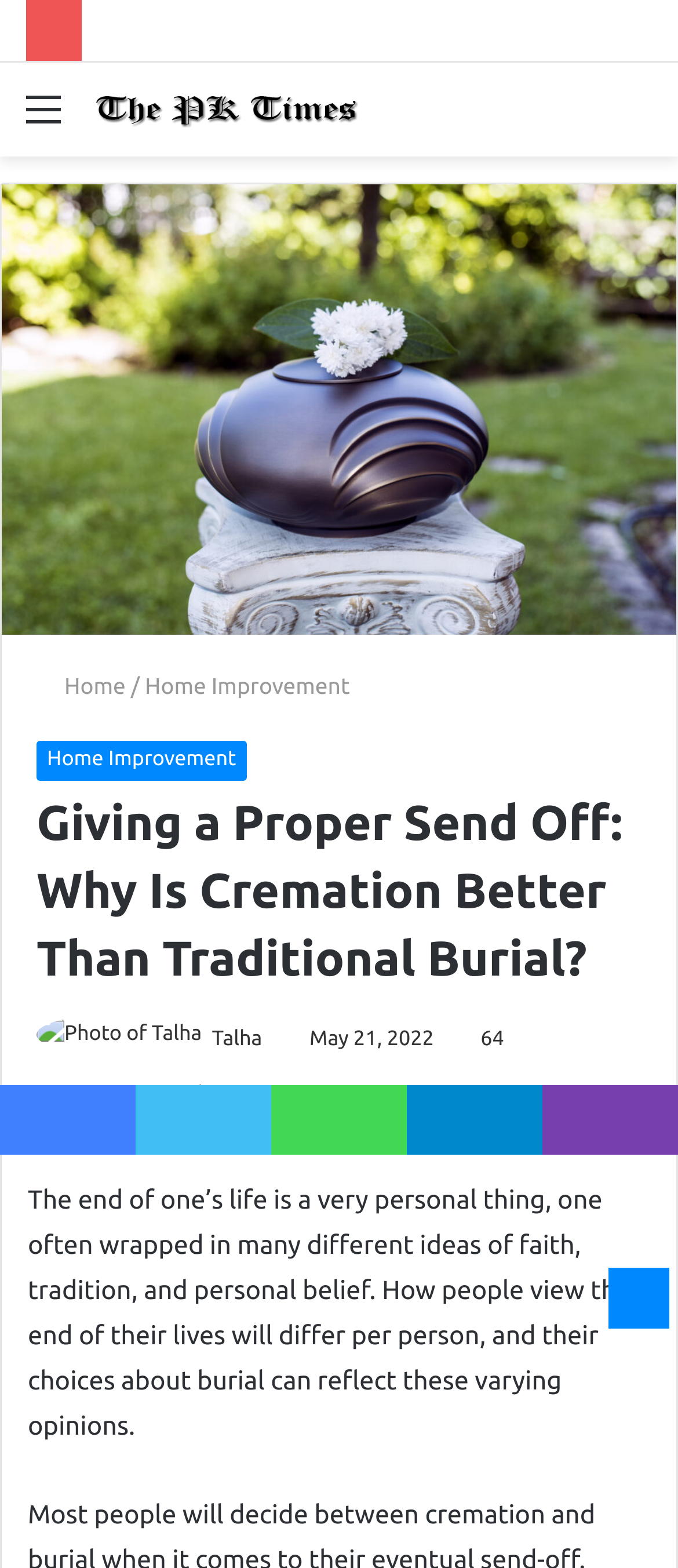Pinpoint the bounding box coordinates for the area that should be clicked to perform the following instruction: "Click on the 'Menu' link".

[0.038, 0.053, 0.09, 0.103]